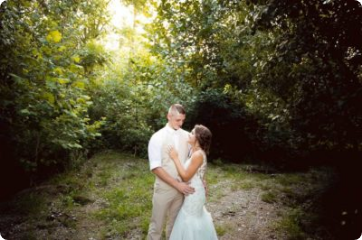What is the date of the wedding?
Based on the screenshot, give a detailed explanation to answer the question.

The caption explicitly states that the wedding took place on July 22, 2017, which is the date of the celebration.